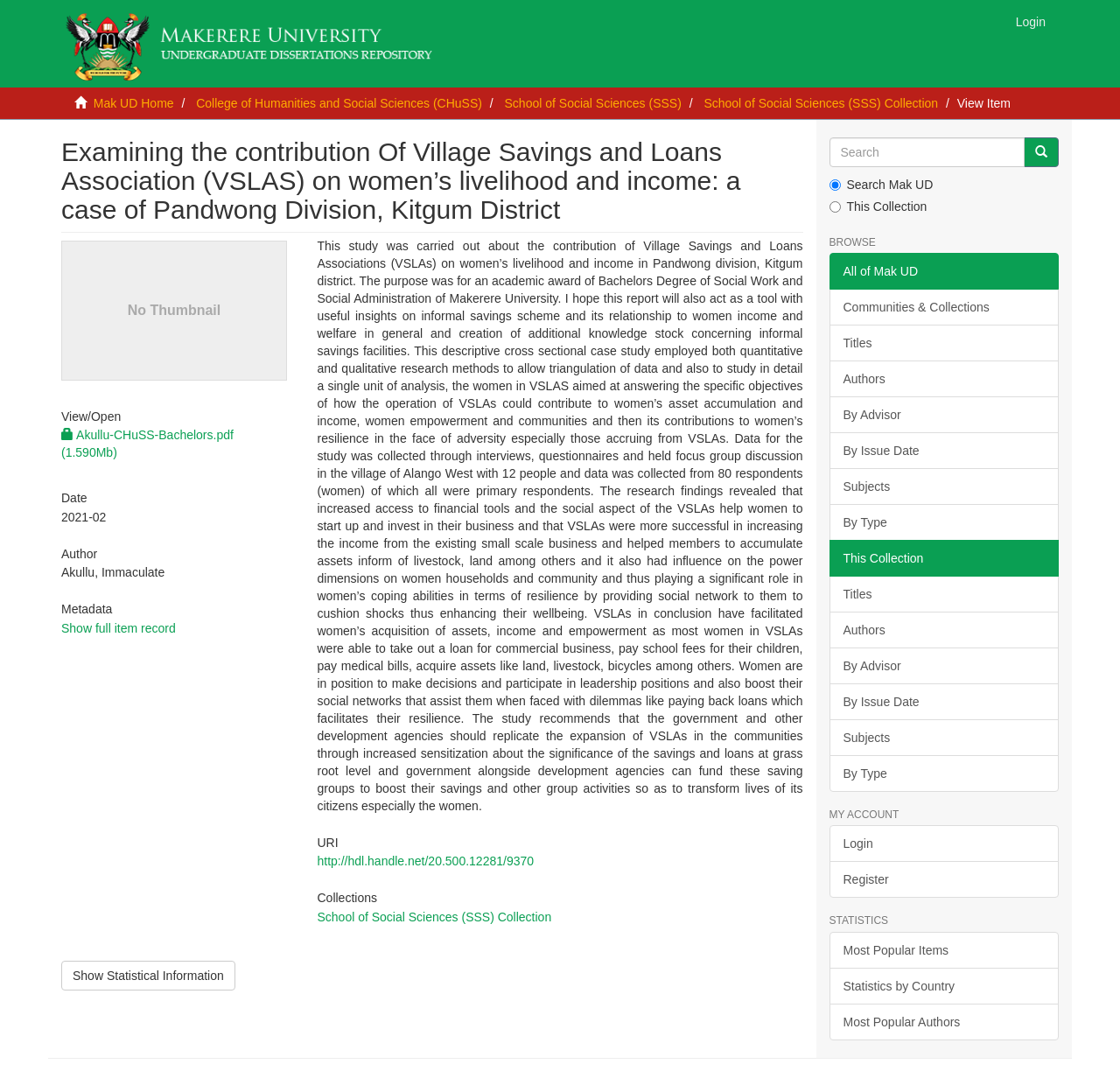Answer the question below in one word or phrase:
What is the name of the author of this study?

Akullu, Immaculate